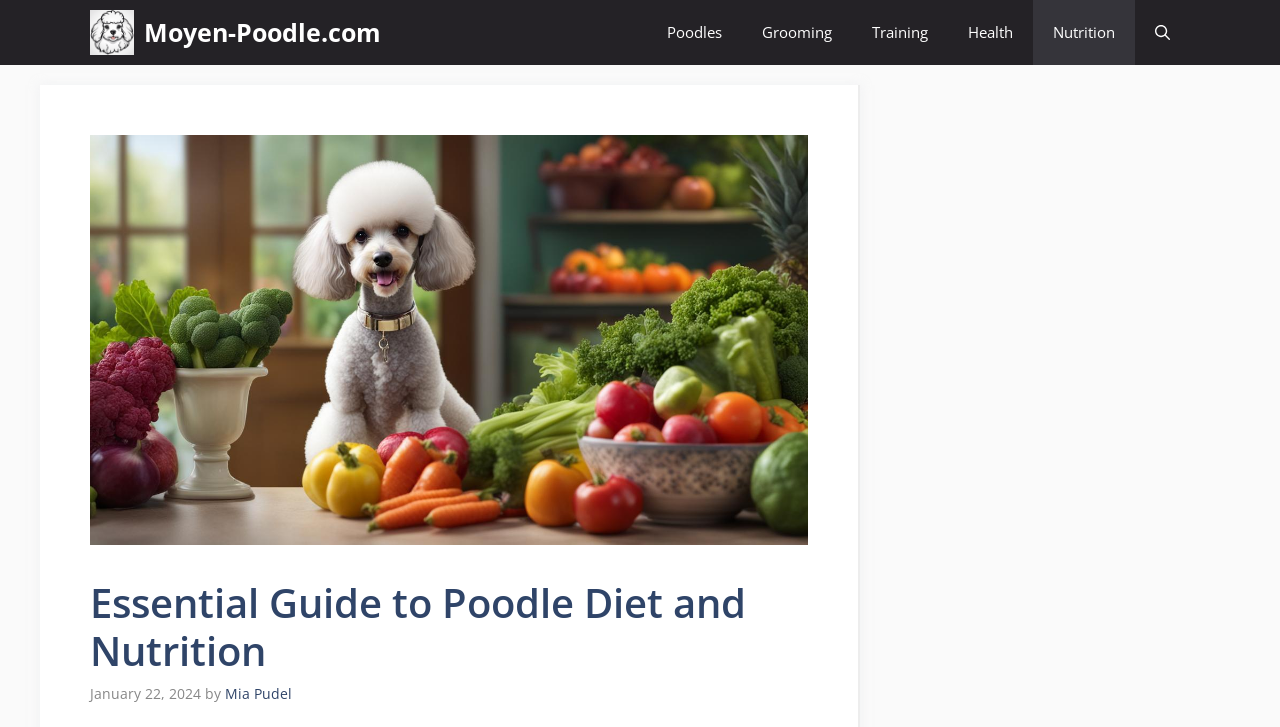Determine the bounding box coordinates in the format (top-left x, top-left y, bottom-right x, bottom-right y). Ensure all values are floating point numbers between 0 and 1. Identify the bounding box of the UI element described by: Health

[0.741, 0.0, 0.807, 0.089]